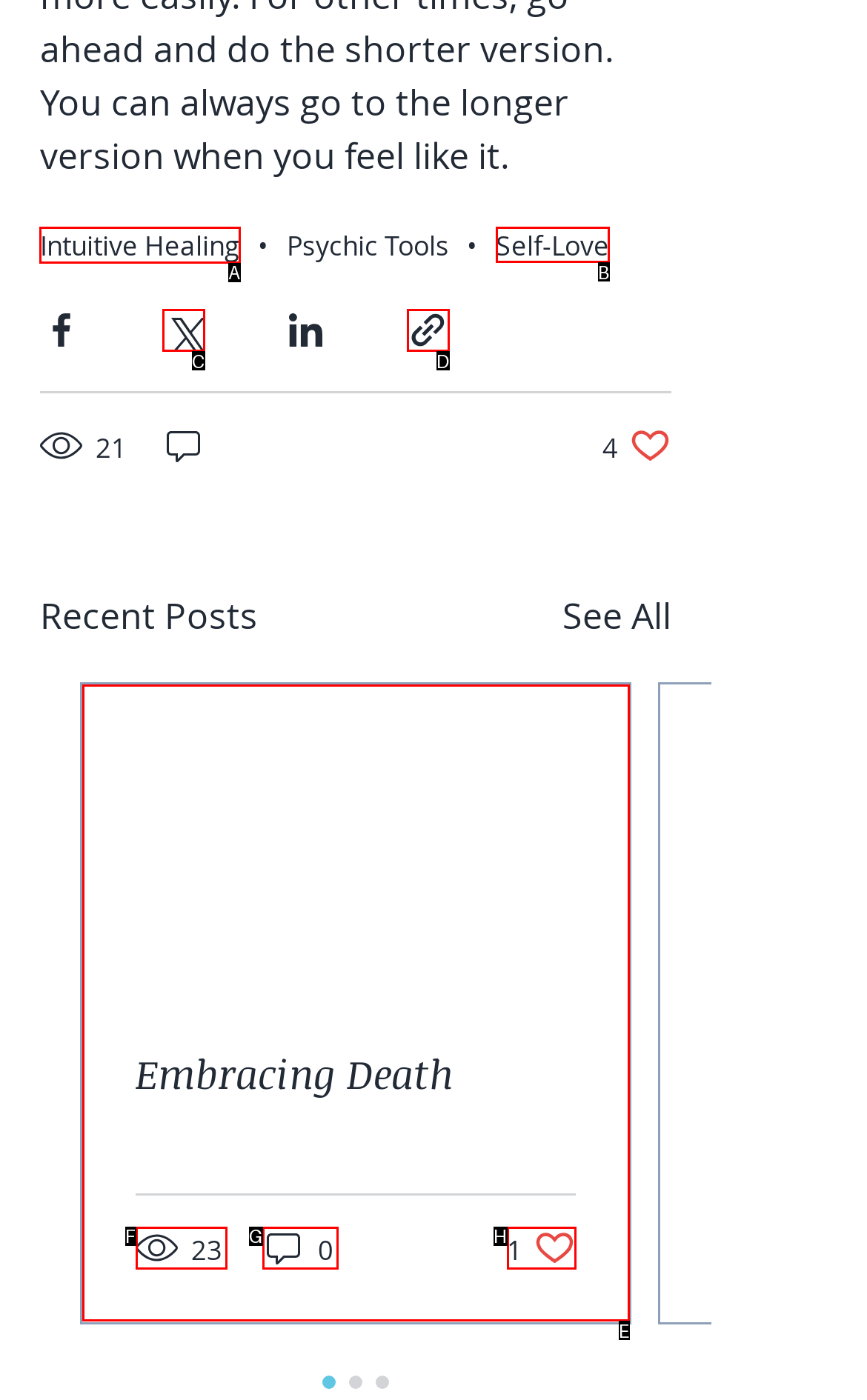Given the task: Click on Intuitive Healing link, point out the letter of the appropriate UI element from the marked options in the screenshot.

A